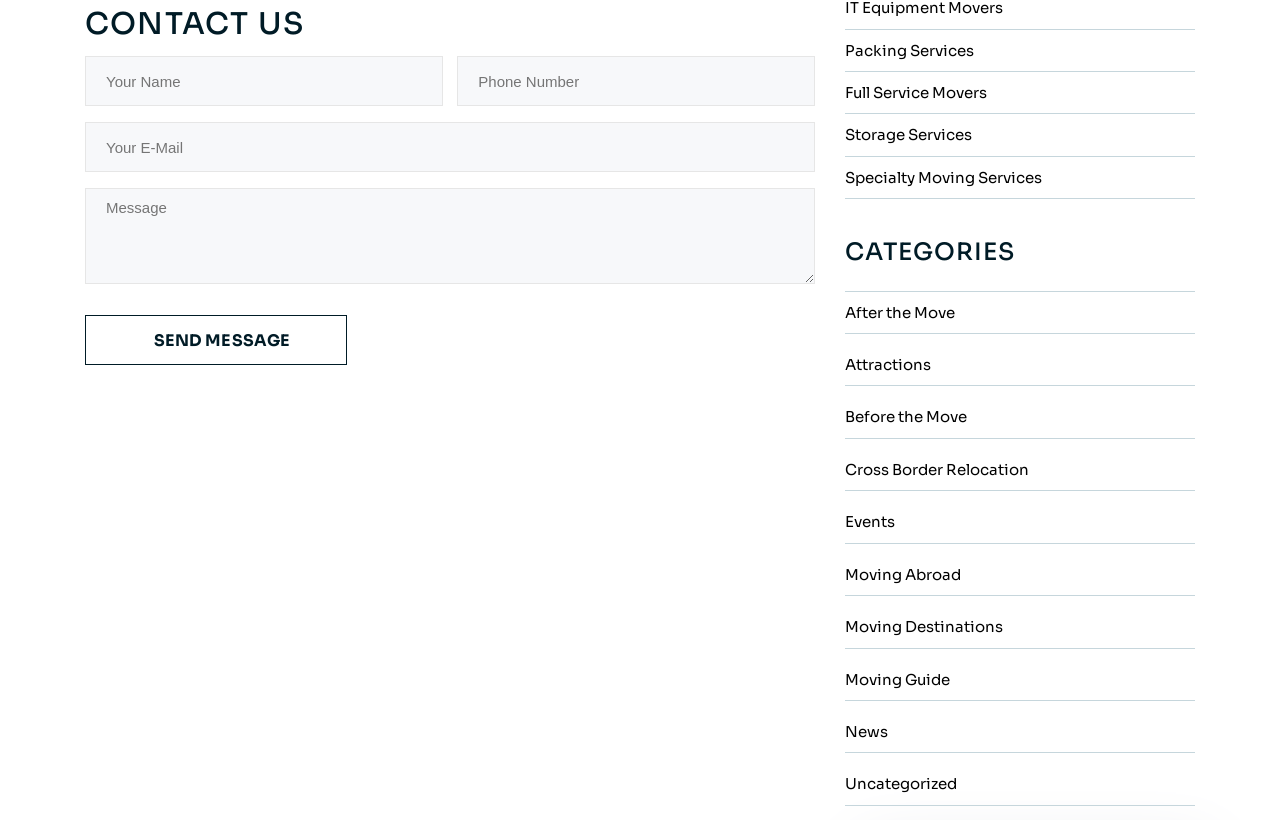How many required input fields are on the form?
Can you provide an in-depth and detailed response to the question?

There are four required input fields on the form, which are 'Your Name', 'Phone Number', 'Your E-Mail', and 'Message', as indicated by the 'required: True' attribute in their respective textbox elements.